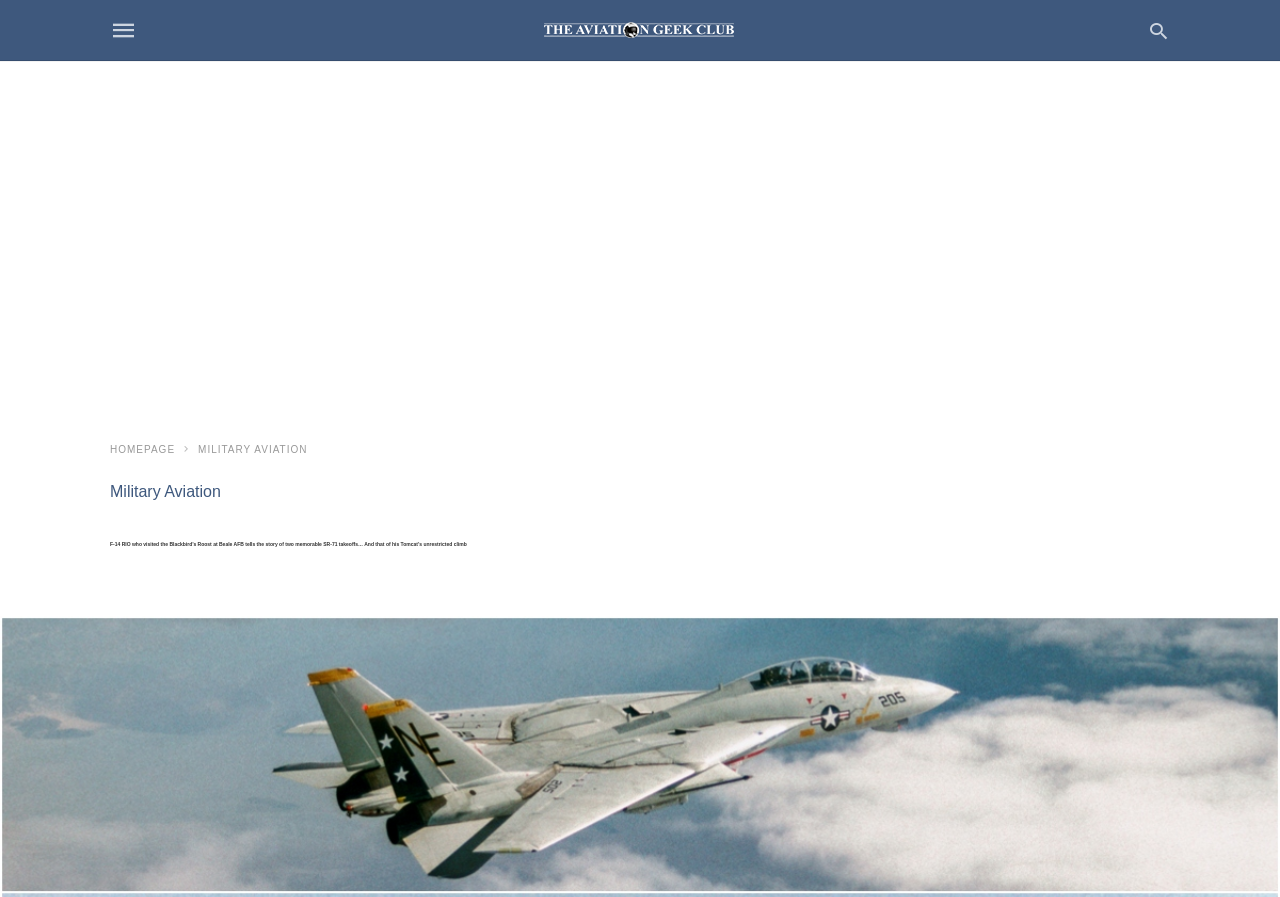Generate a comprehensive caption for the webpage you are viewing.

The webpage is about a story shared by an F-14 RIO (Radar Intercept Officer) who visited the Blackbird's Roost at Beale AFB, featuring two memorable SR-71 takeoffs and an unrestricted climb of his Tomcat. 

At the top left of the page, there is a link to 'The Aviation Geek Club' accompanied by an image with the same name. On the top right, there is a search icon and a label that says 'Type your query'. 

Below the top section, there is a large advertisement region that occupies most of the width of the page. 

On the left side of the page, there are several links, including 'HOMEPAGE', 'MILITARY AVIATION', and 'Military Aviation', which are likely navigation links. 

The main content of the page is a heading that summarizes the story, which is positioned below the navigation links and above the advertisement region.